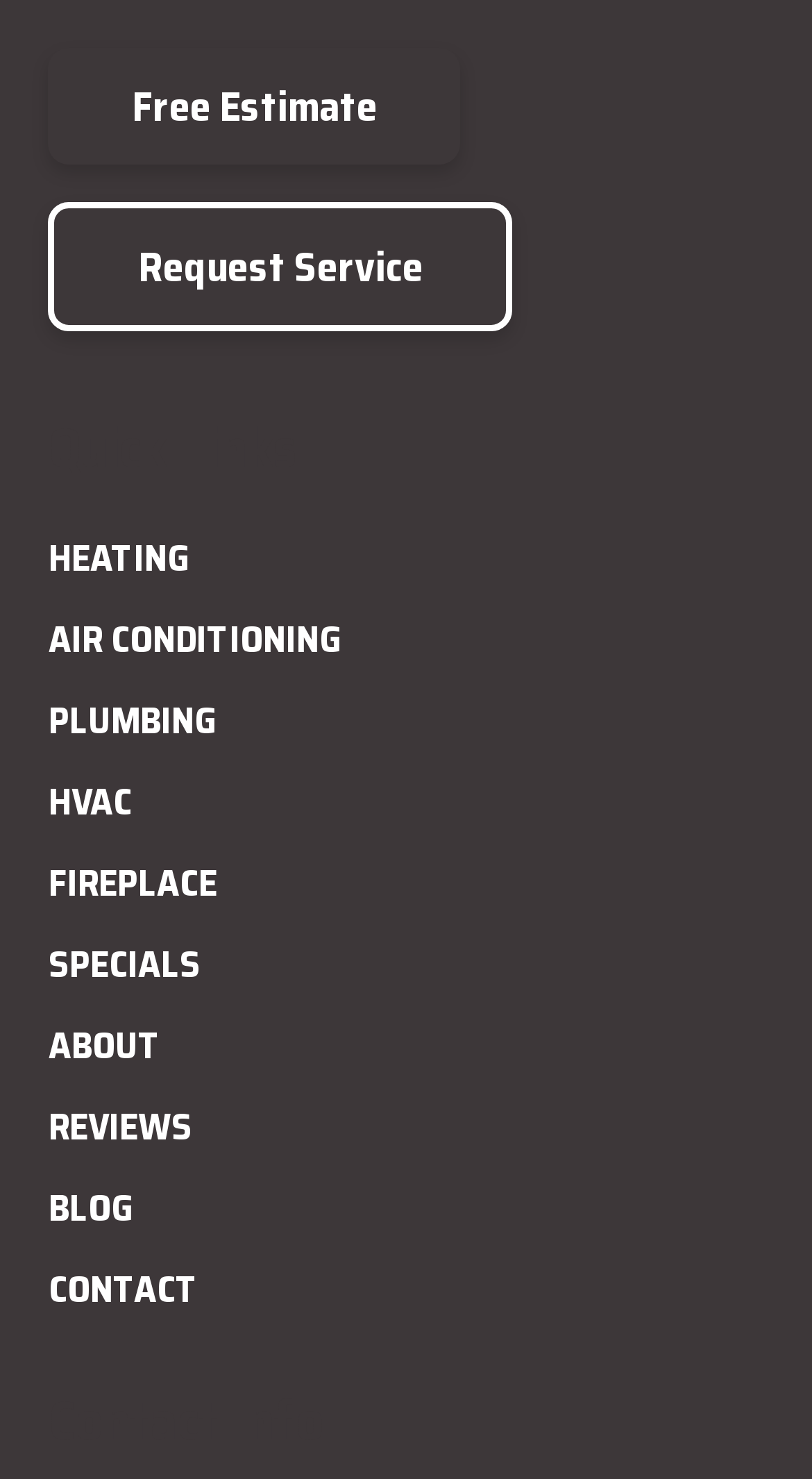Answer this question in one word or a short phrase: What is the section below the quick links section?

Contact Info